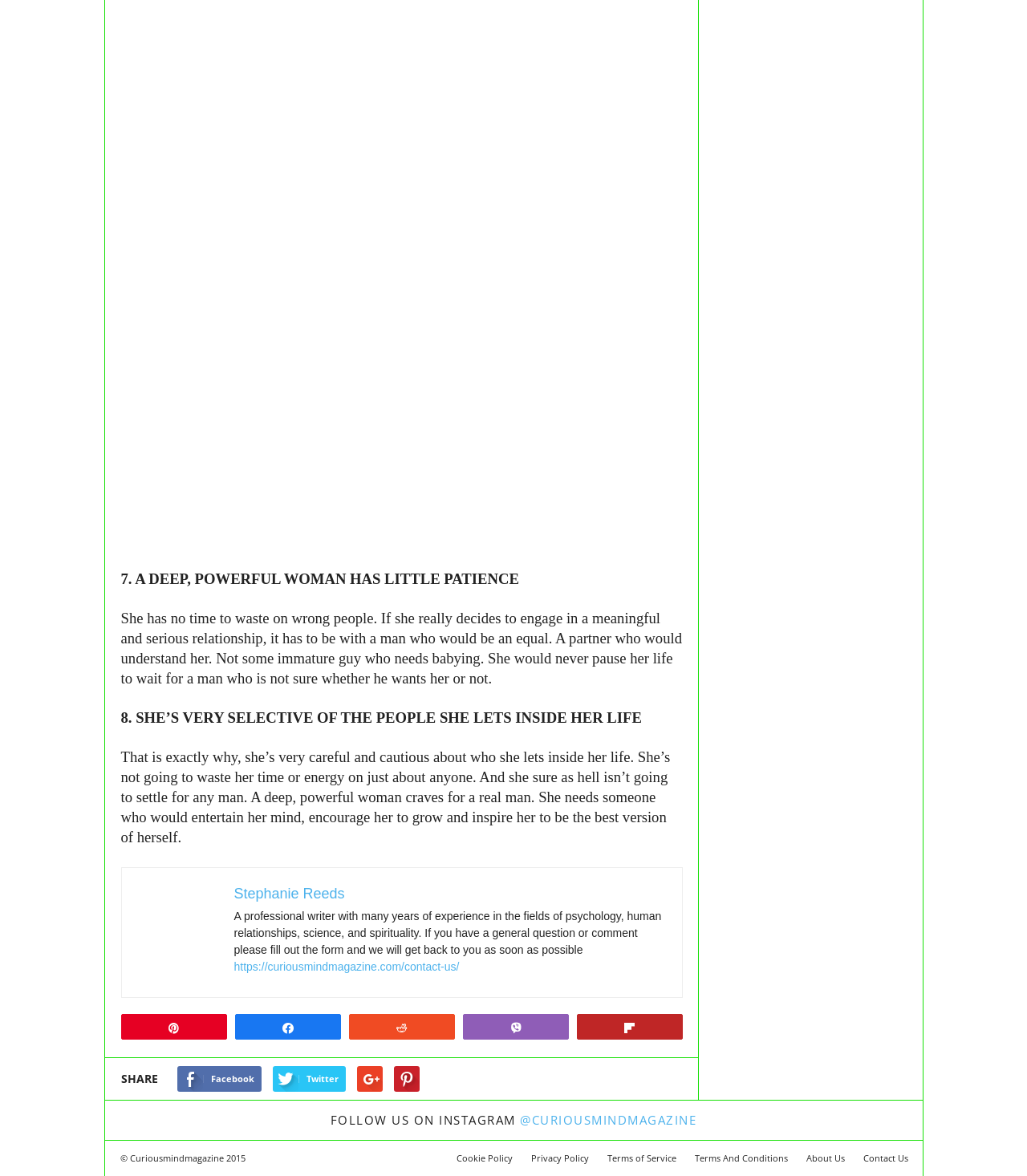Locate the bounding box coordinates of the clickable area to execute the instruction: "Share on Facebook". Provide the coordinates as four float numbers between 0 and 1, represented as [left, top, right, bottom].

[0.172, 0.907, 0.254, 0.928]